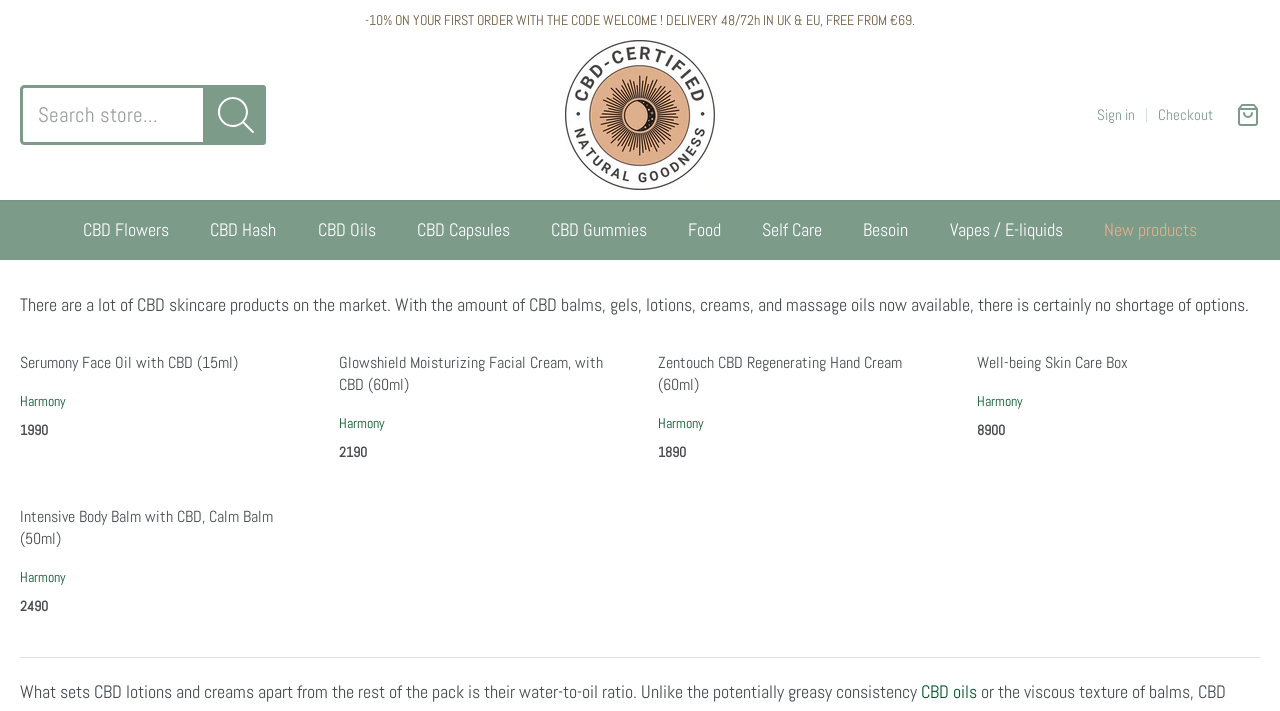Specify the bounding box coordinates of the element's region that should be clicked to achieve the following instruction: "Sign in to your account". The bounding box coordinates consist of four float numbers between 0 and 1, in the format [left, top, right, bottom].

[0.857, 0.145, 0.887, 0.179]